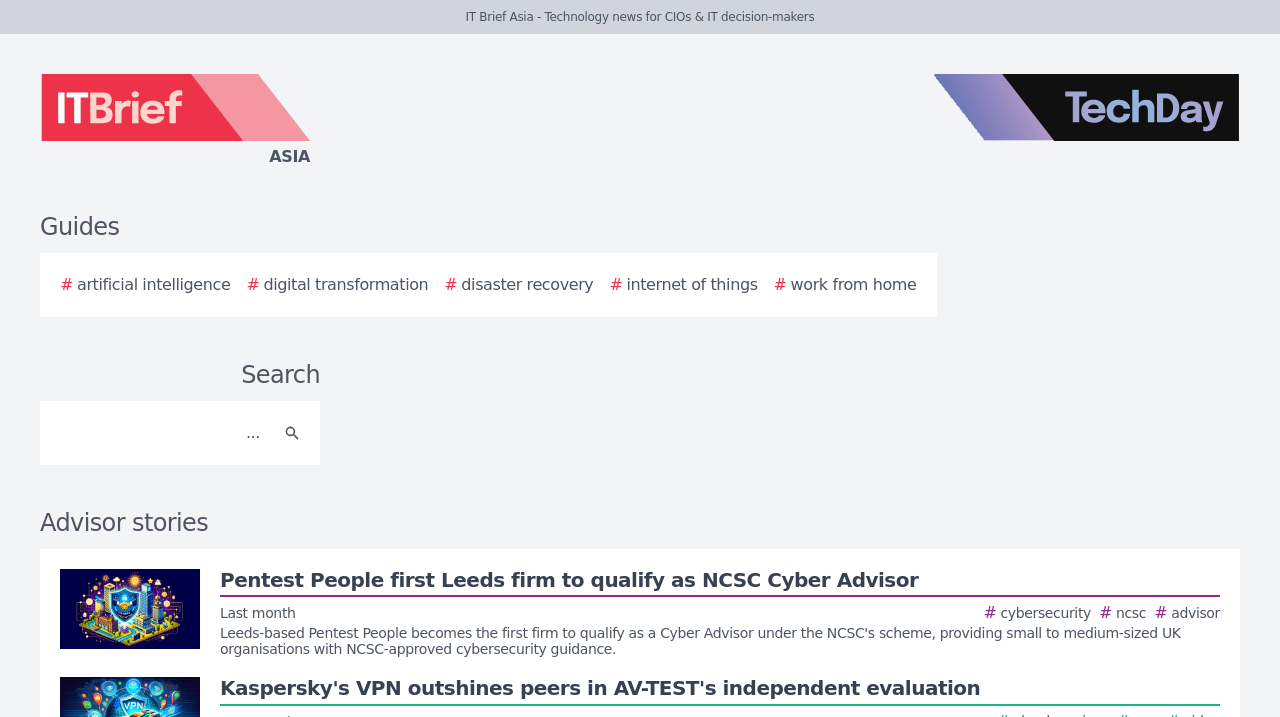Please determine the bounding box coordinates of the element's region to click for the following instruction: "Click the 'Post Comment' button".

None